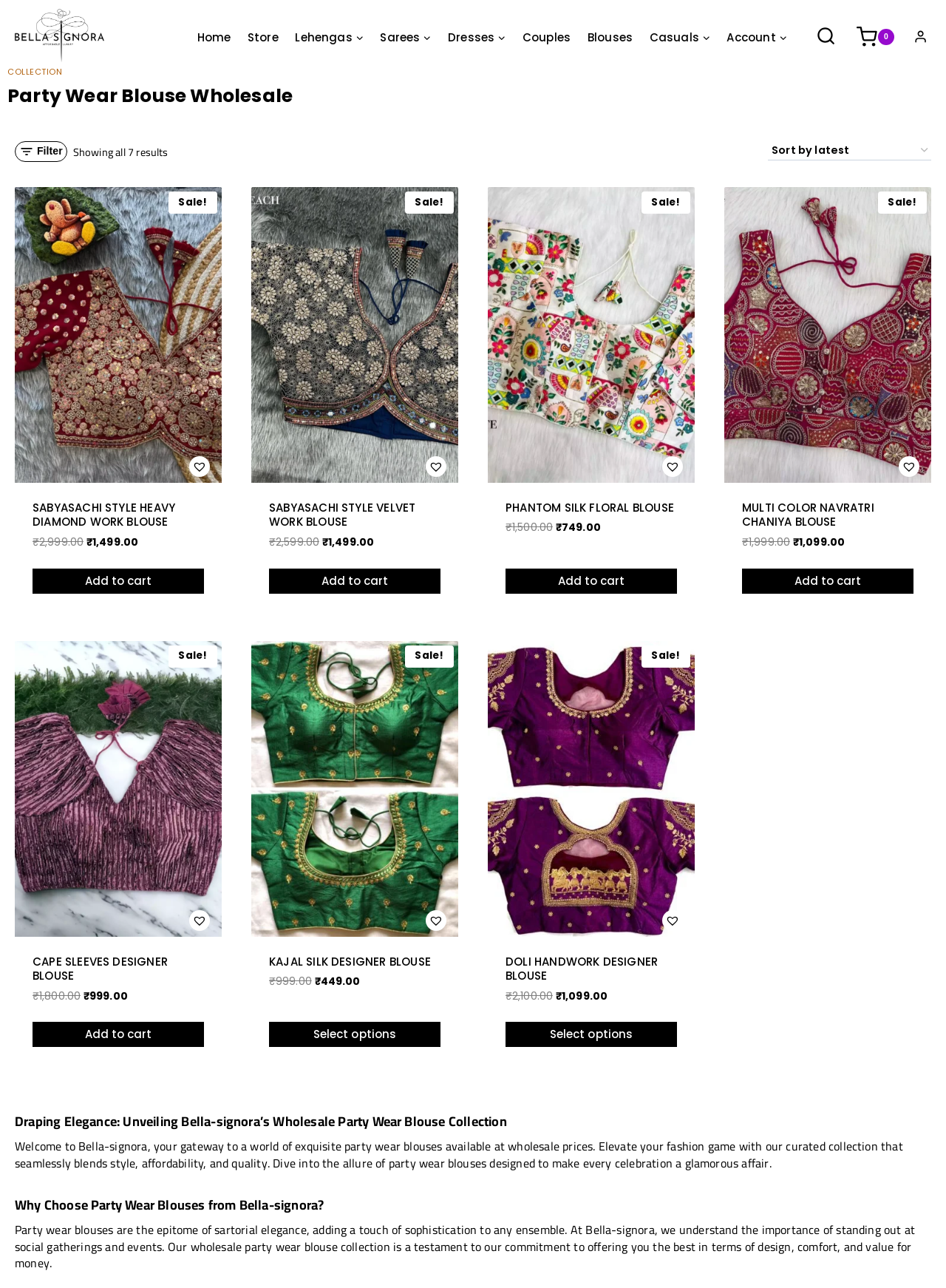Given the element description, predict the bounding box coordinates in the format (top-left x, top-left y, bottom-right x, bottom-right y), using floating point numbers between 0 and 1: Sabyasachi Style Velvet Work Blouse

[0.284, 0.388, 0.439, 0.411]